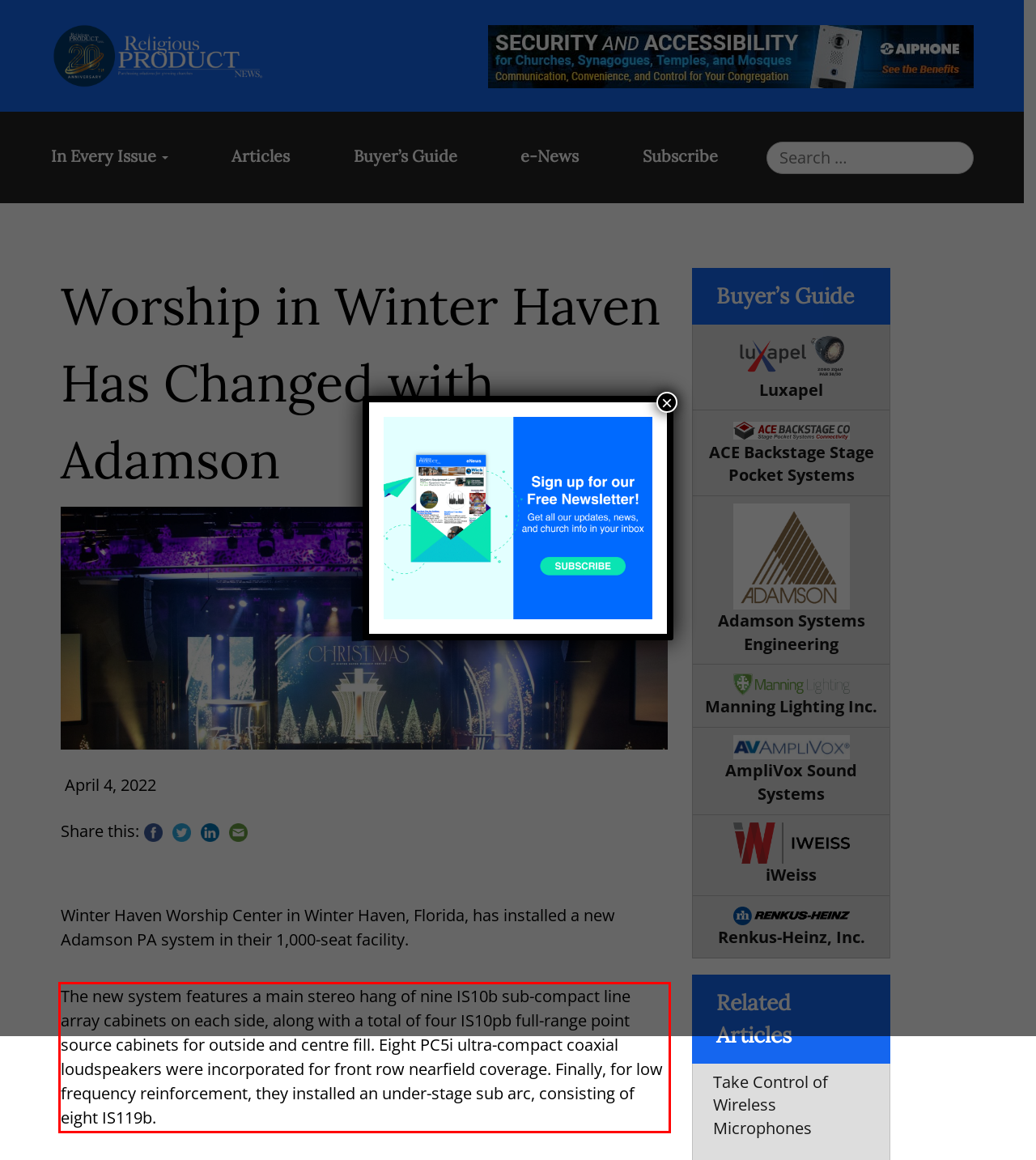Please analyze the screenshot of a webpage and extract the text content within the red bounding box using OCR.

The new system features a main stereo hang of nine IS10b sub-compact line array cabinets on each side, along with a total of four IS10pb full-range point source cabinets for outside and centre fill. Eight PC5i ultra-compact coaxial loudspeakers were incorporated for front row nearfield coverage. Finally, for low frequency reinforcement, they installed an under-stage sub arc, consisting of eight IS119b.